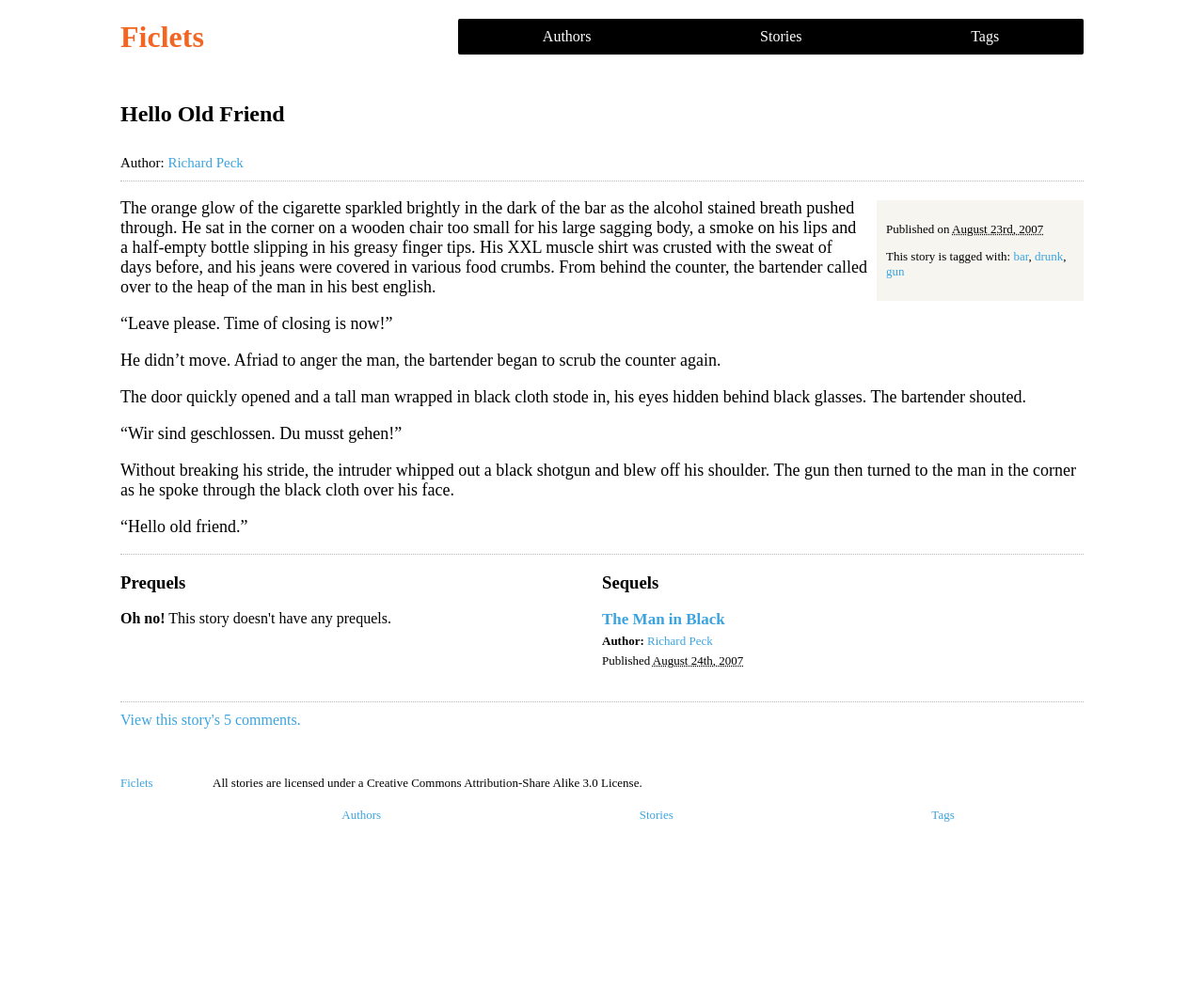Show the bounding box coordinates for the element that needs to be clicked to execute the following instruction: "Read the story 'The Man in Black'". Provide the coordinates in the form of four float numbers between 0 and 1, i.e., [left, top, right, bottom].

[0.5, 0.607, 0.617, 0.626]